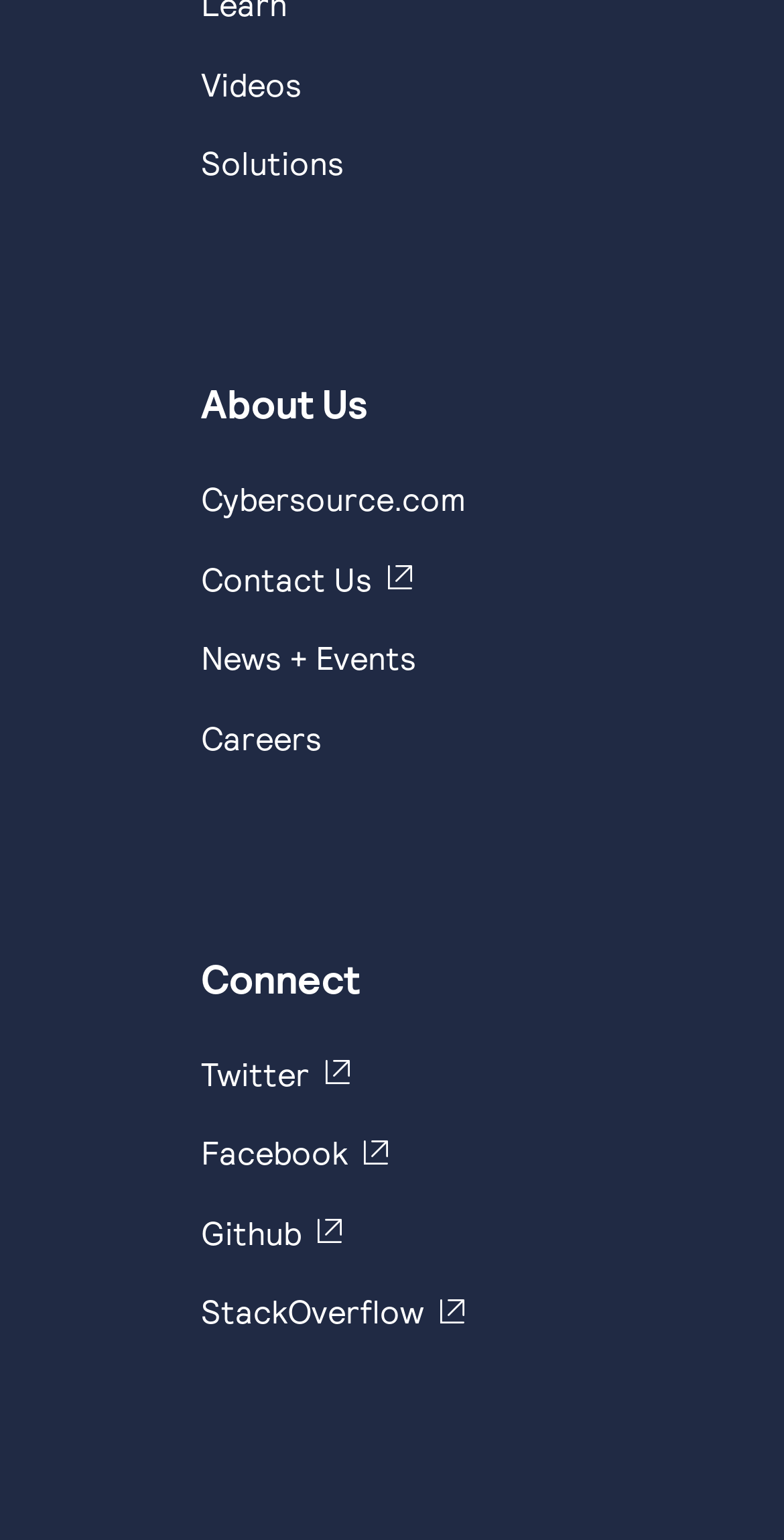Find the coordinates for the bounding box of the element with this description: "News + Events".

[0.256, 0.414, 0.531, 0.439]